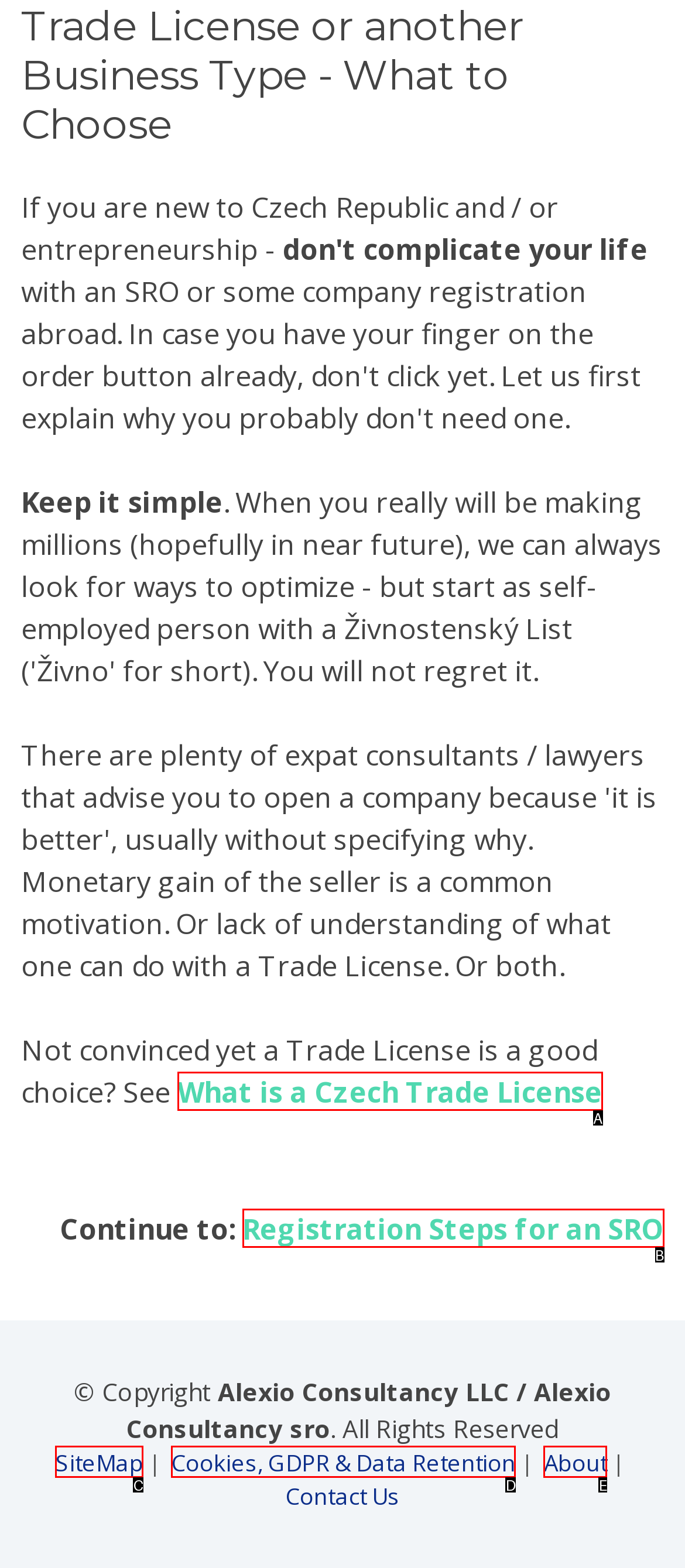Identify the letter of the UI element that corresponds to: Registration Steps for an SRO
Respond with the letter of the option directly.

B